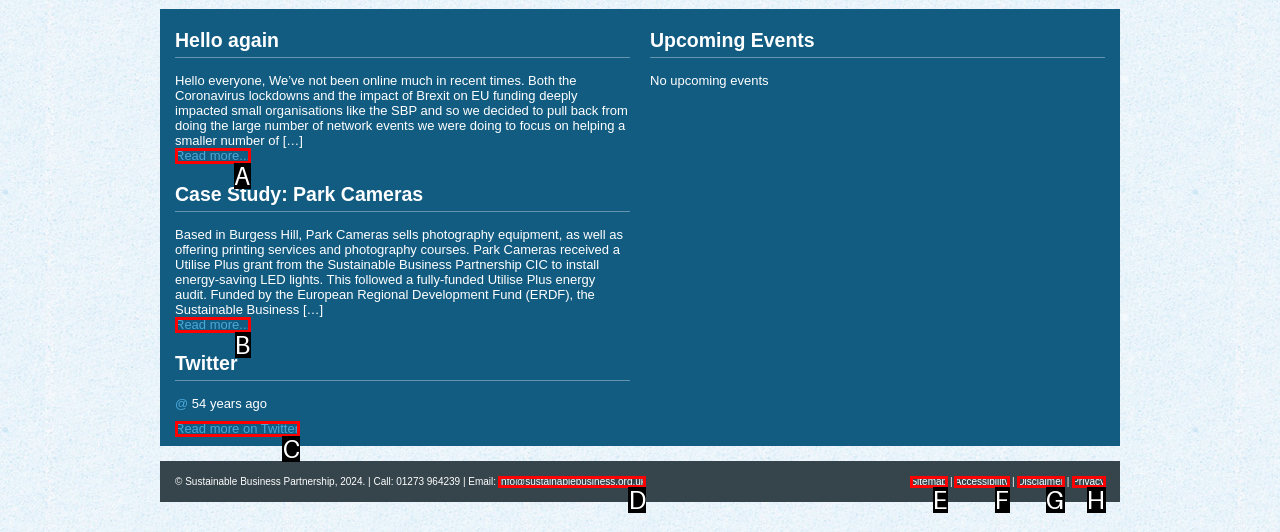Identify the correct option to click in order to accomplish the task: Read more on Twitter Provide your answer with the letter of the selected choice.

C